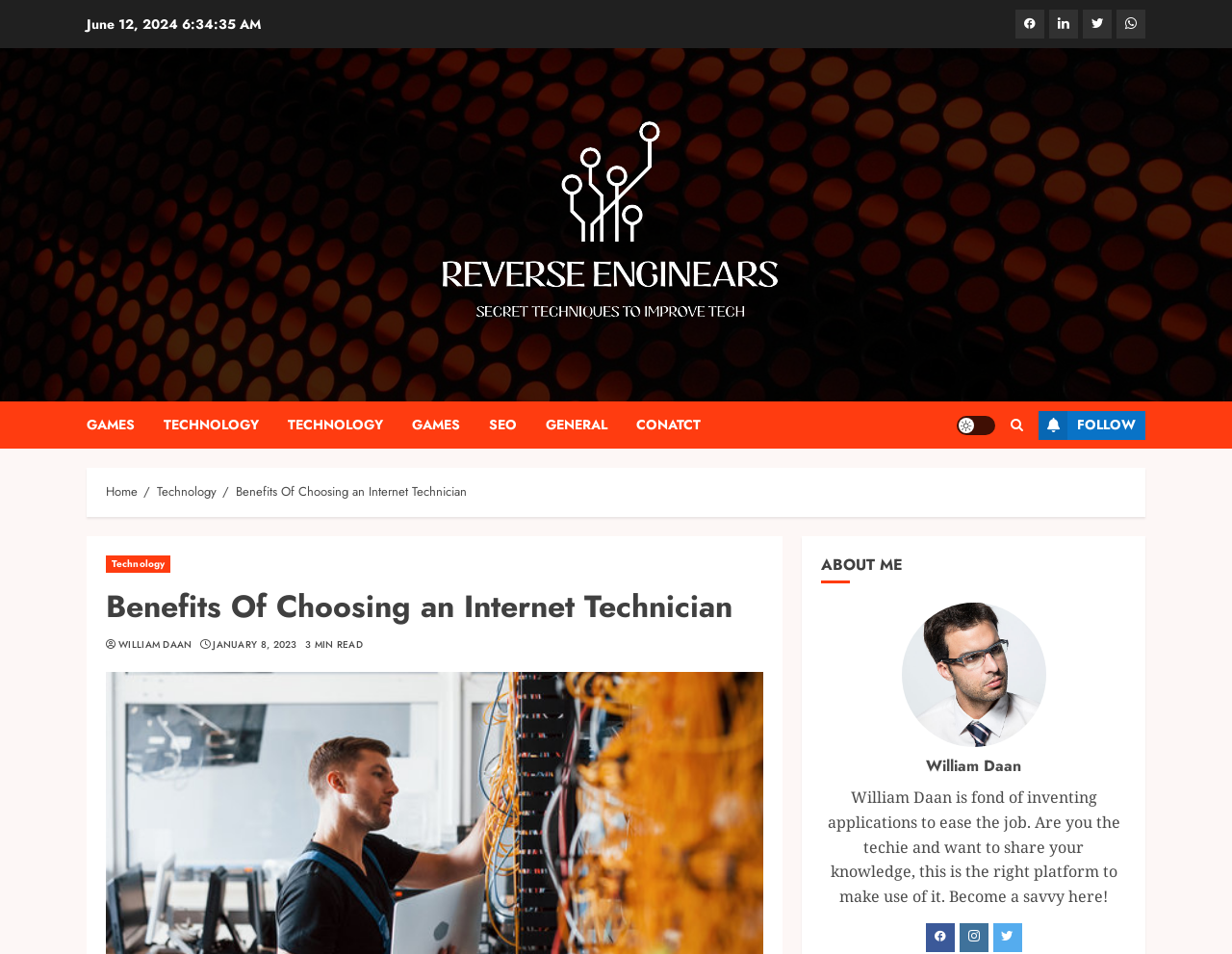Please locate the bounding box coordinates of the element that should be clicked to complete the given instruction: "Follow the author".

[0.843, 0.43, 0.93, 0.461]